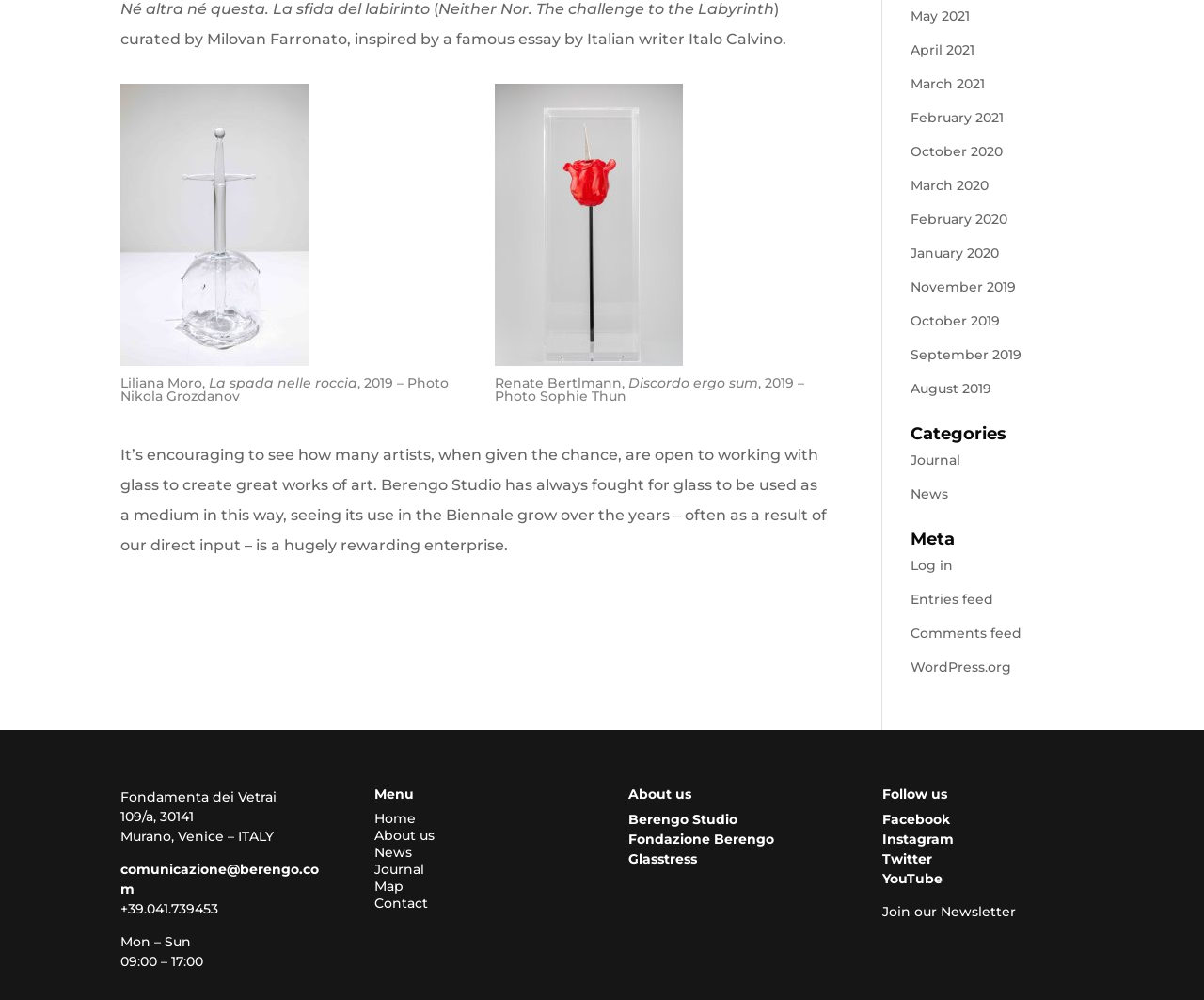What are the available categories?
Refer to the screenshot and answer in one word or phrase.

Journal, News